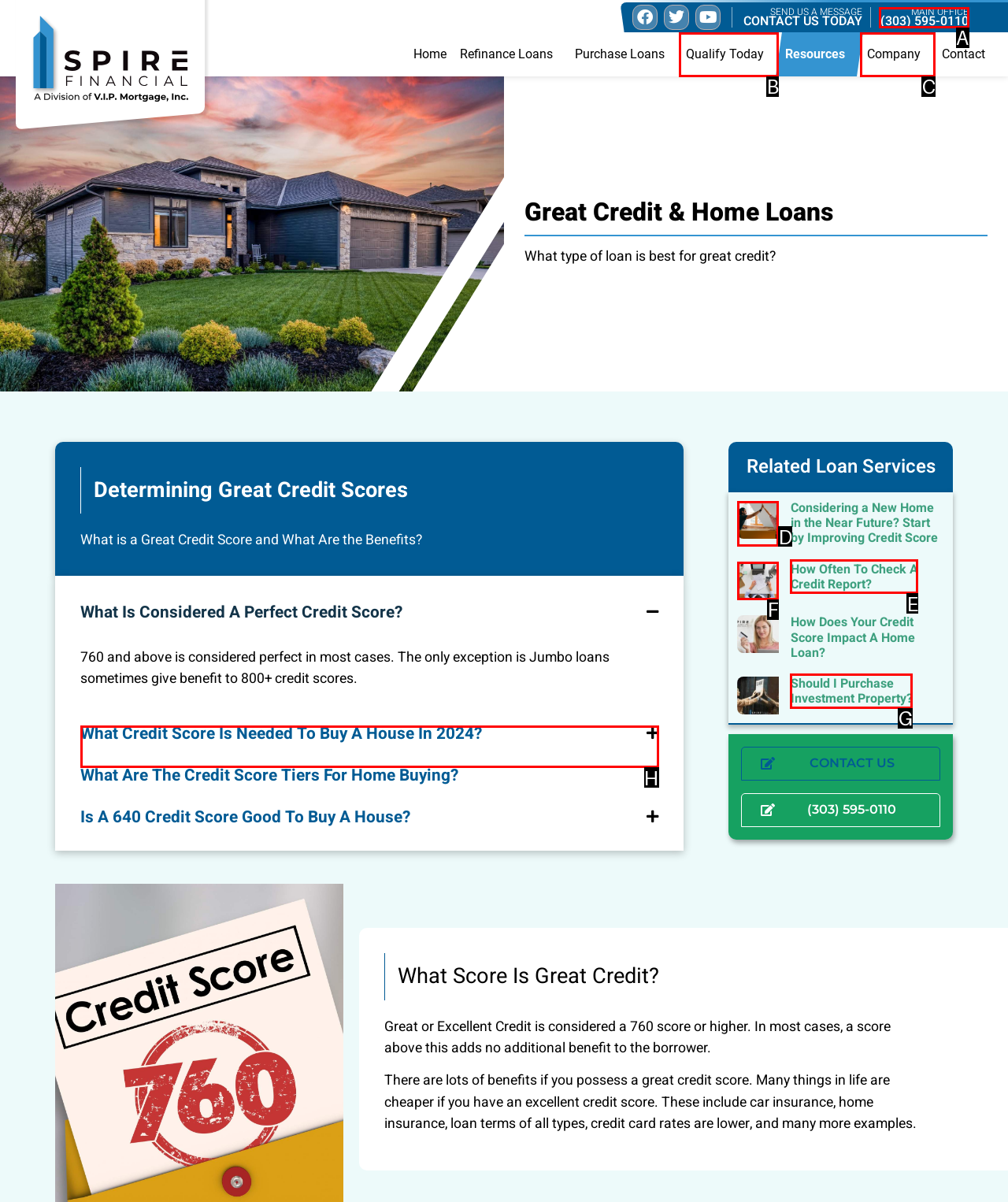Choose the UI element you need to click to carry out the task: Click the 'MAIN OFFICE (303) 595-0110' link.
Respond with the corresponding option's letter.

A